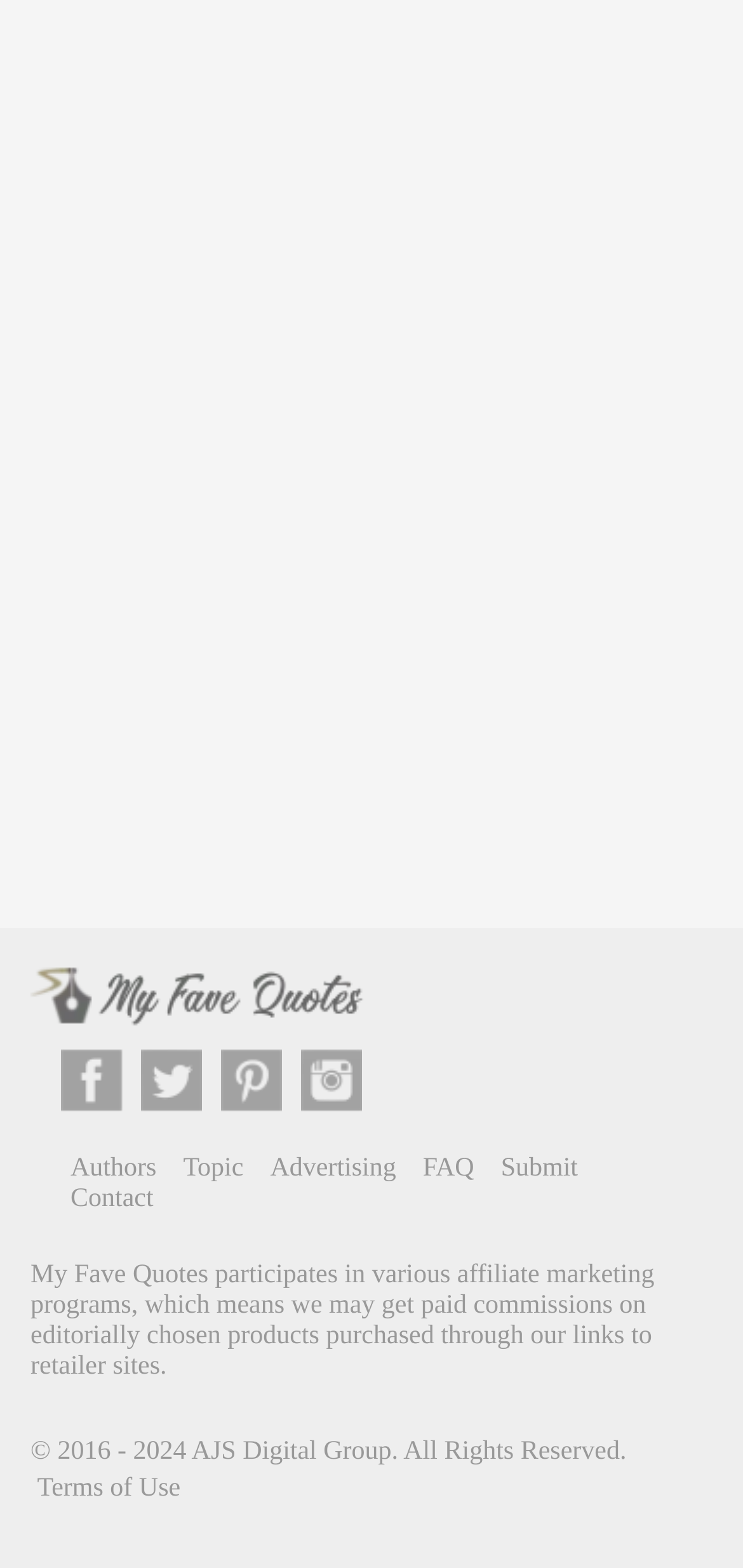Please answer the following question as detailed as possible based on the image: 
What is the name of the website?

The name of the website can be found in the link element with the text 'My Fave Quotes' at the top of the page, which is also accompanied by an image with the same text.